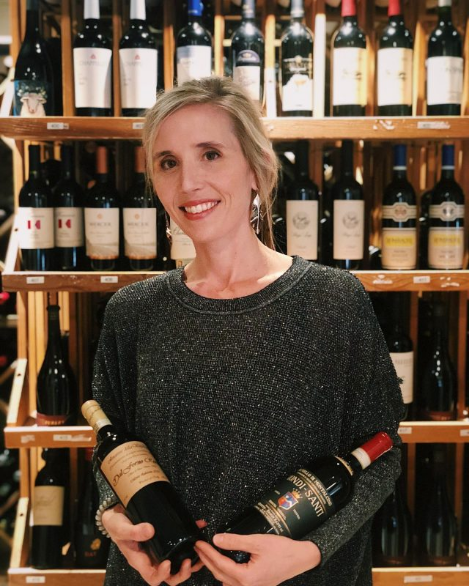Refer to the screenshot and give an in-depth answer to this question: Where is the wine collection located?

The shelves behind the woman boast numerous bottles, hinting at a diverse and curated collection likely explored within the quaint yet vibrant setting of the Hilton Head Bistro, suggesting that the wine collection is located within this establishment.